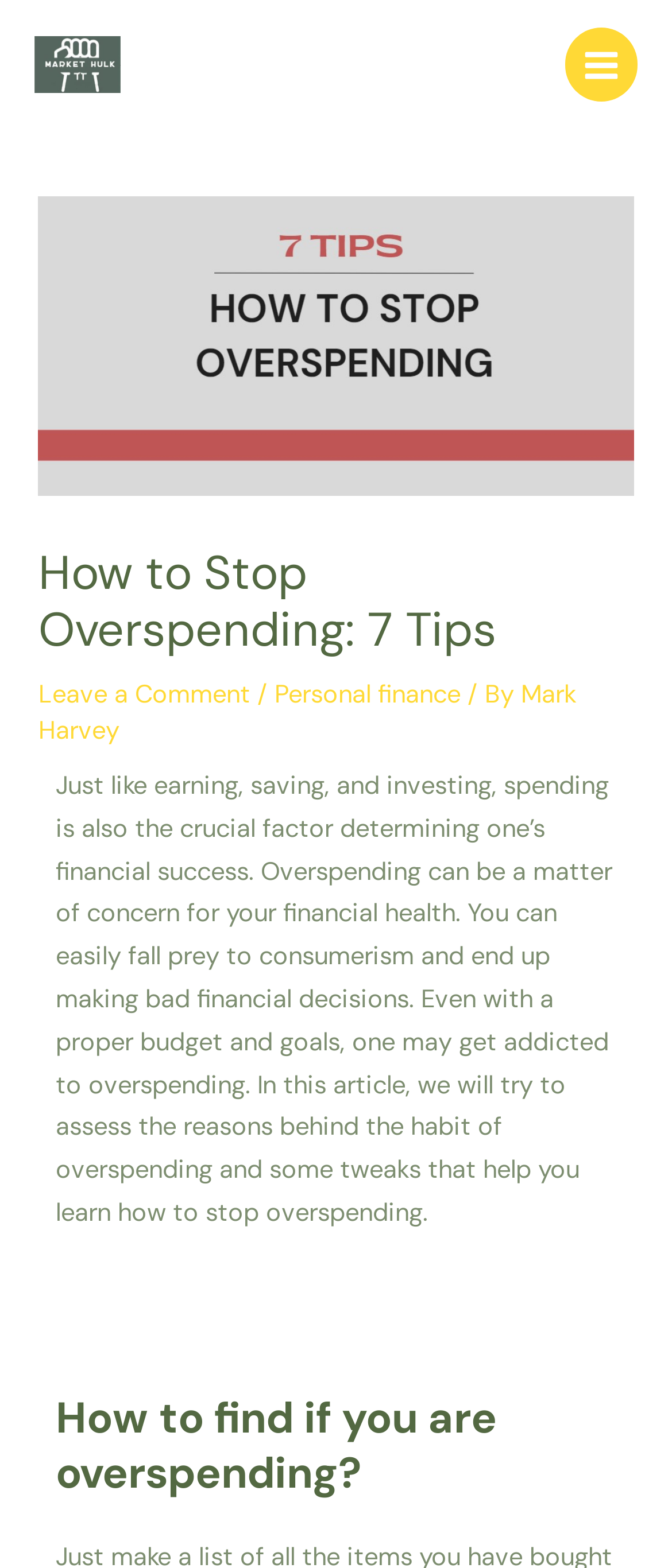What is the category of the article?
From the screenshot, supply a one-word or short-phrase answer.

Personal finance